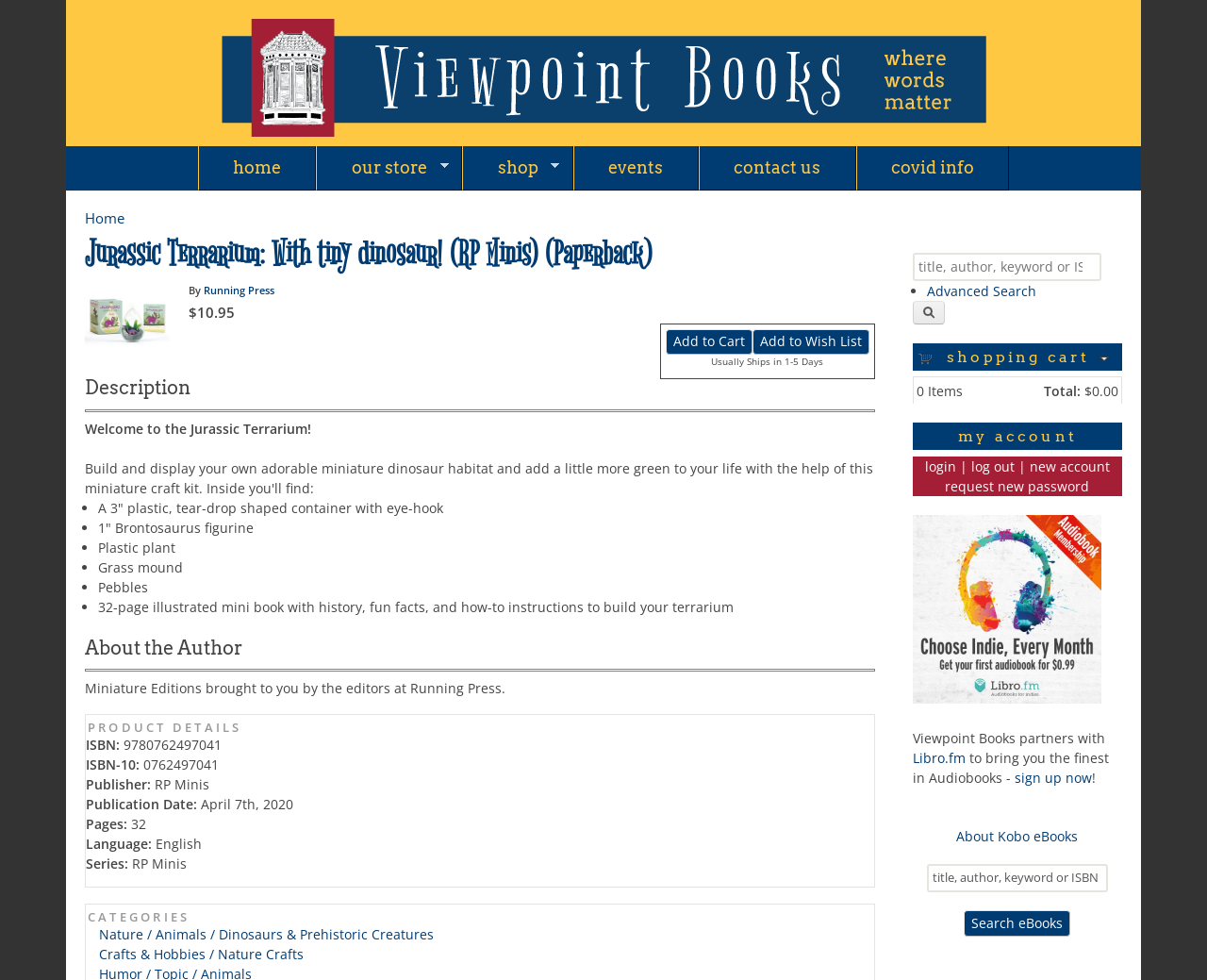Please determine the bounding box coordinates, formatted as (top-left x, top-left y, bottom-right x, bottom-right y), with all values as floating point numbers between 0 and 1. Identify the bounding box of the region described as: name="op" value="Add to Cart"

[0.551, 0.336, 0.623, 0.362]